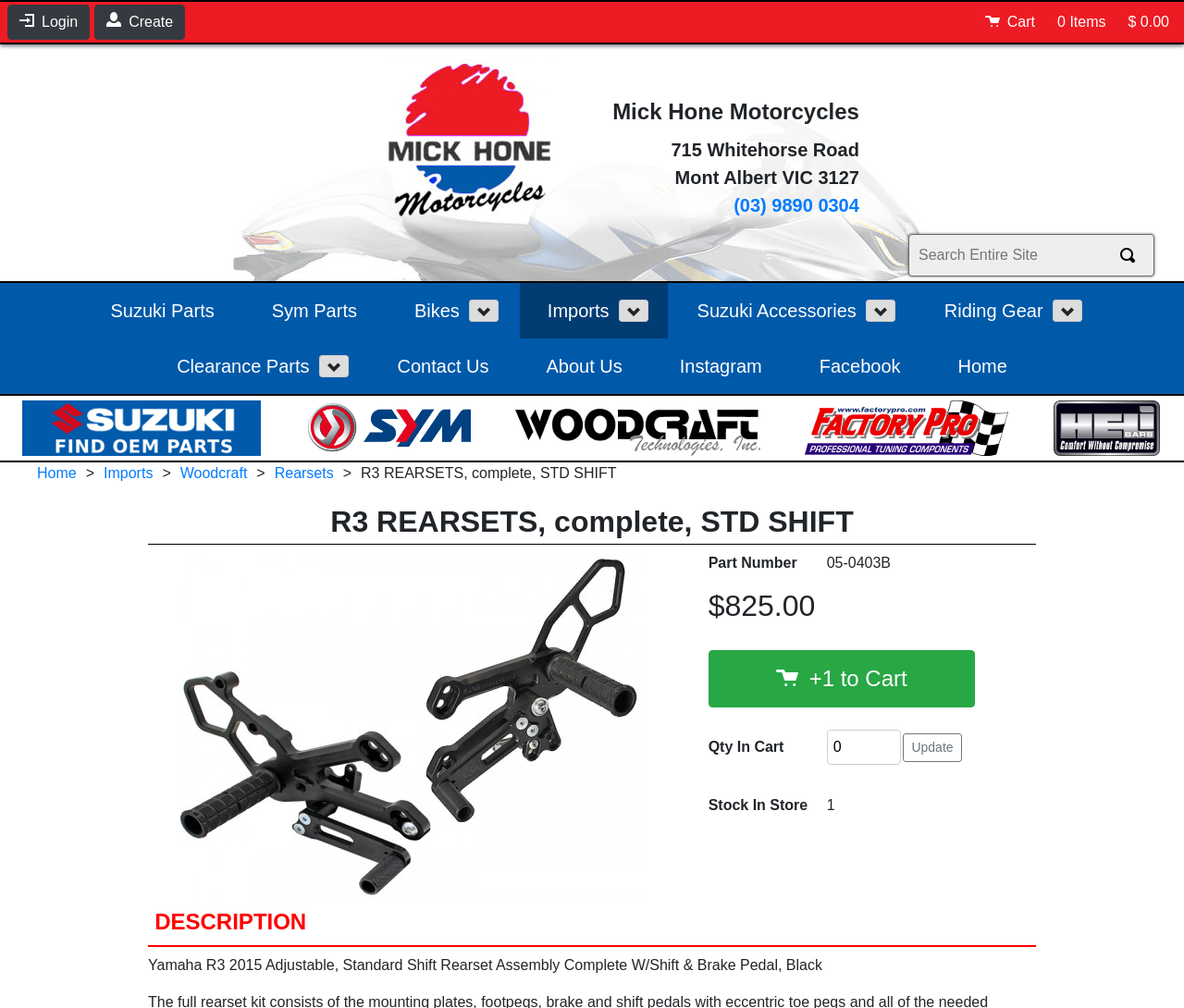Analyze the image and deliver a detailed answer to the question: What is the part number of the Woodcraft R3 REARSETS?

The part number of the Woodcraft R3 REARSETS can be found in the product details section, where it is listed as 05-0403B.